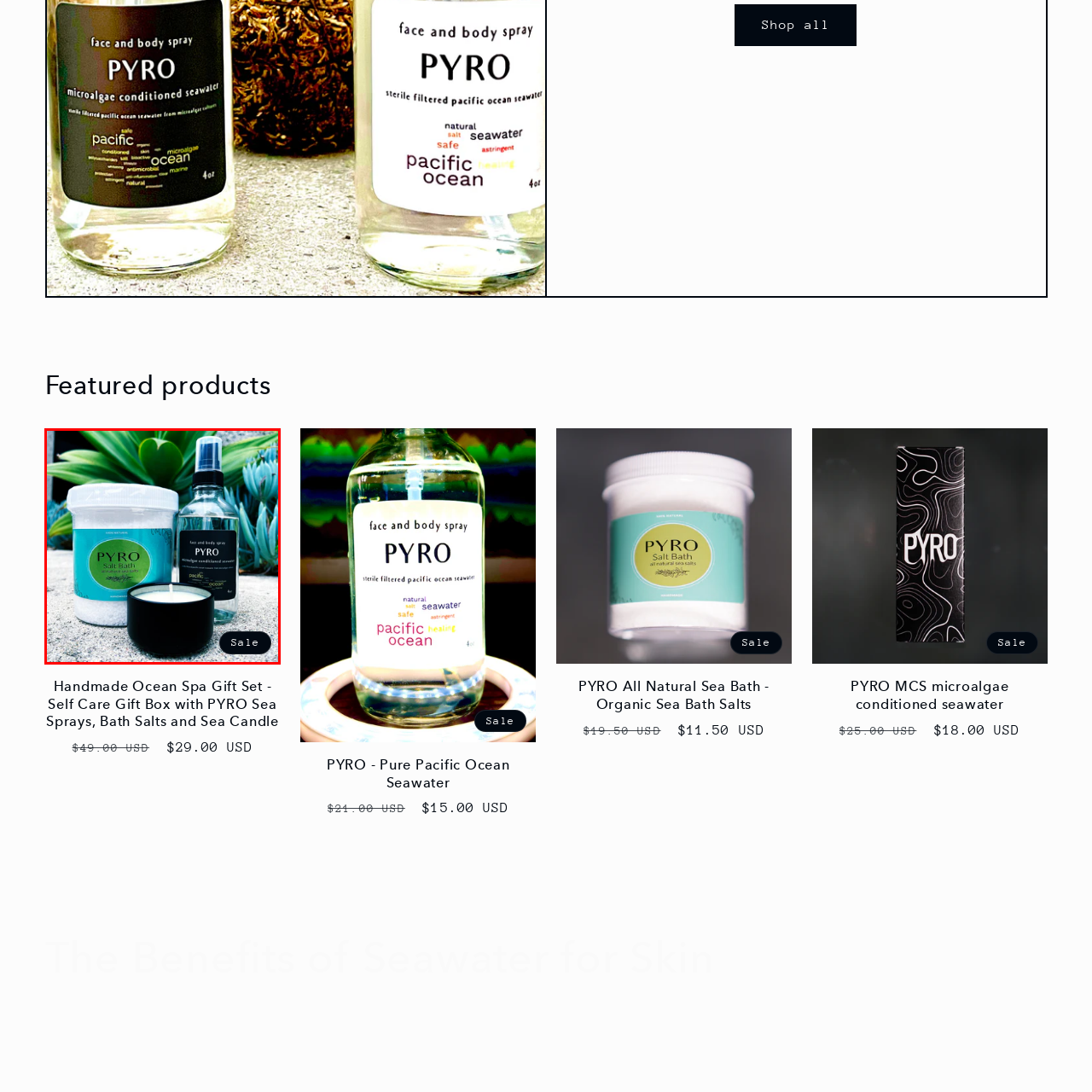Please provide a comprehensive caption for the image highlighted in the red box.

This image showcases a beautifully arranged "Handmade Ocean Spa Gift Set," perfect for self-care. The set includes a tub of PYRO Salt Bath, known for its soothing properties, a face and body spray containing Pacific ocean seawater, and a sleek black candle that adds ambiance. The products are presented against a backdrop of lush greenery, enhancing the serene and natural theme. A prominent "Sale" label highlights a limited-time offer, inviting customers to indulge in this luxurious self-care experience at a discounted price. This captivating arrangement emphasizes relaxation and rejuvenation through natural elements.